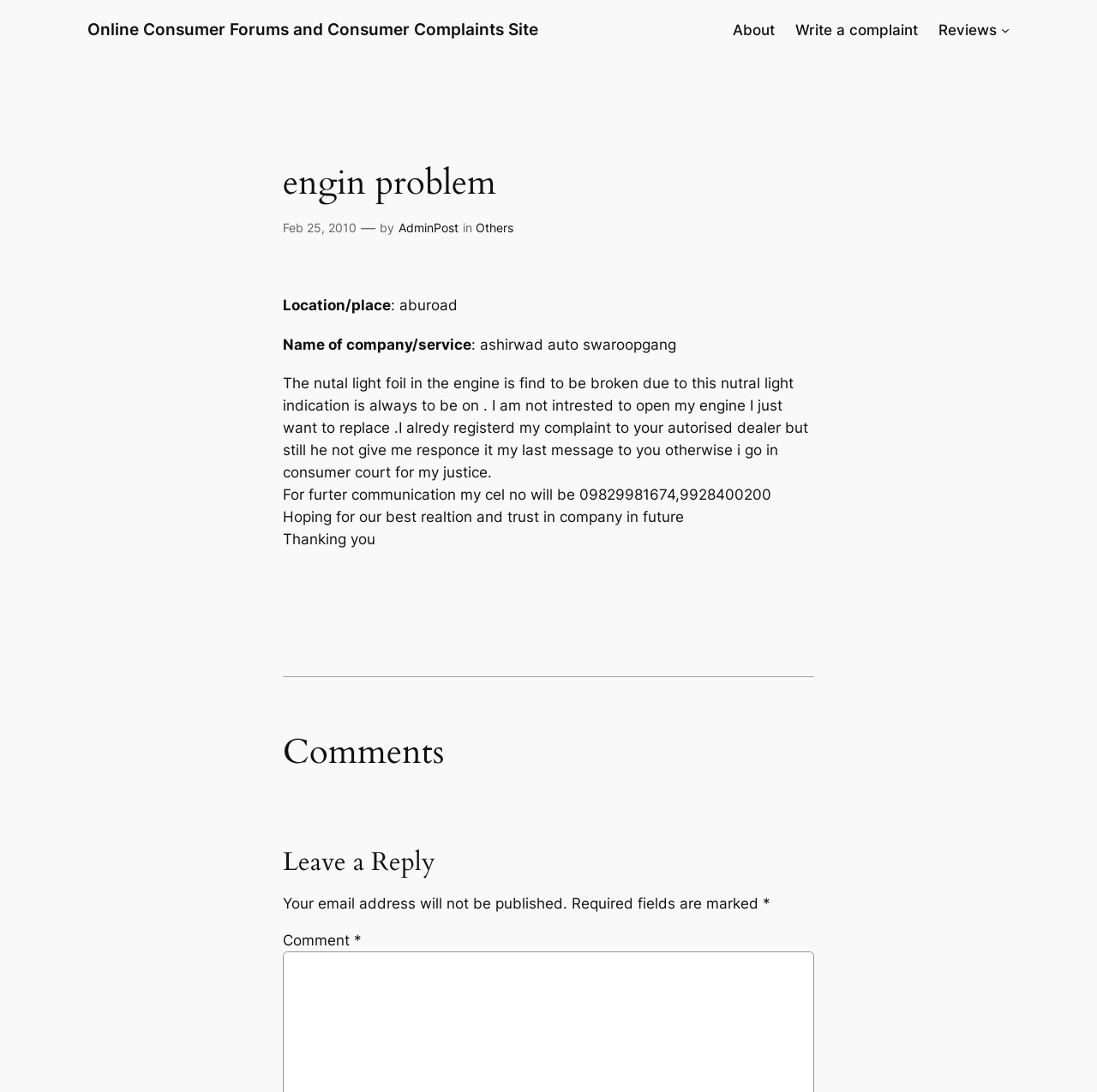What is the name of the company/service?
Please utilize the information in the image to give a detailed response to the question.

I found the answer by looking at the text 'Name of company/service: ashirwad auto swaroopgang' which is located below the 'Location/place' text.